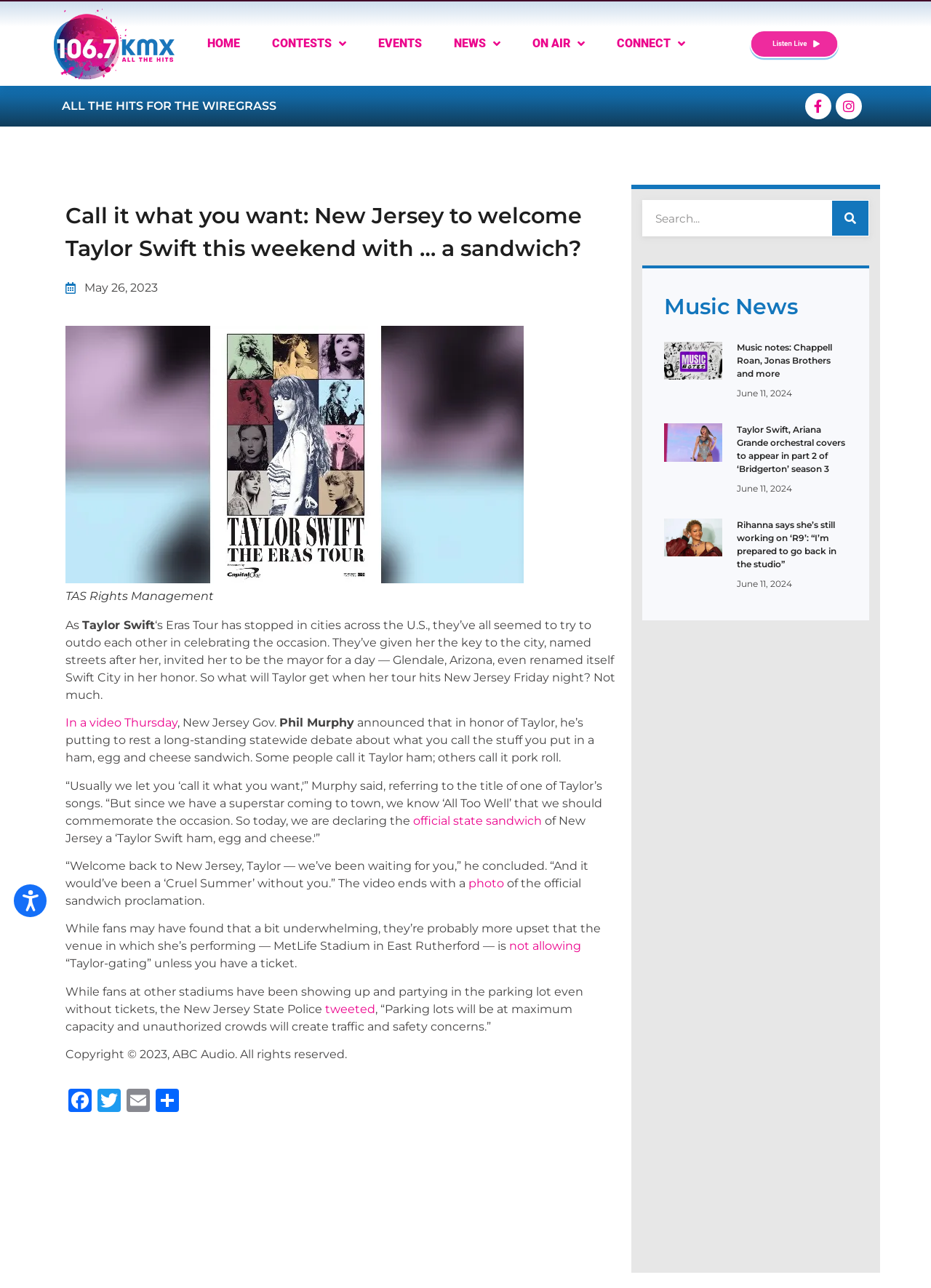Provide the bounding box coordinates of the area you need to click to execute the following instruction: "View the 'Music News' section".

[0.713, 0.226, 0.91, 0.251]